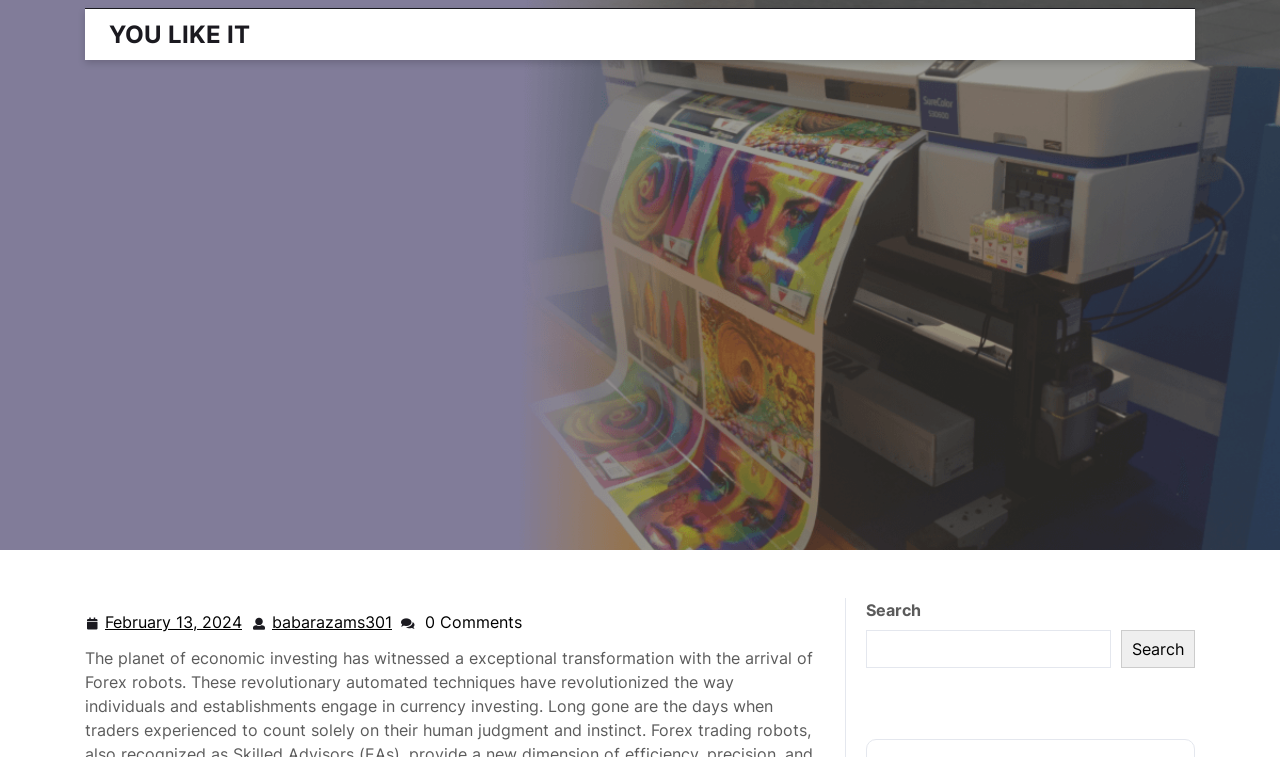Using the image as a reference, answer the following question in as much detail as possible:
What is below the search box?

I inferred what is below the search box by looking at the heading element with the text 'Recent Posts' which has a bounding box coordinate of [0.677, 0.915, 0.934, 0.966]. This suggests that the heading 'Recent Posts' is located below the search box.